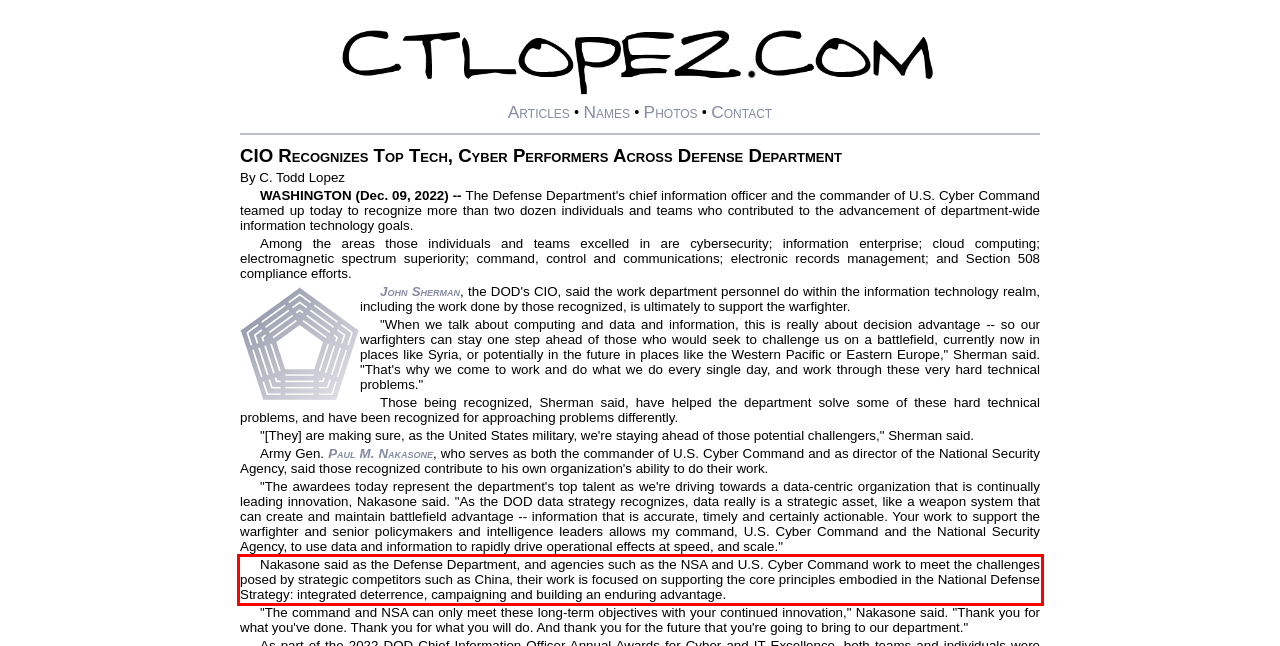Using the webpage screenshot, recognize and capture the text within the red bounding box.

Nakasone said as the Defense Department, and agencies such as the NSA and U.S. Cyber Command work to meet the challenges posed by strategic competitors such as China, their work is focused on supporting the core principles embodied in the National Defense Strategy: integrated deterrence, campaigning and building an enduring advantage.